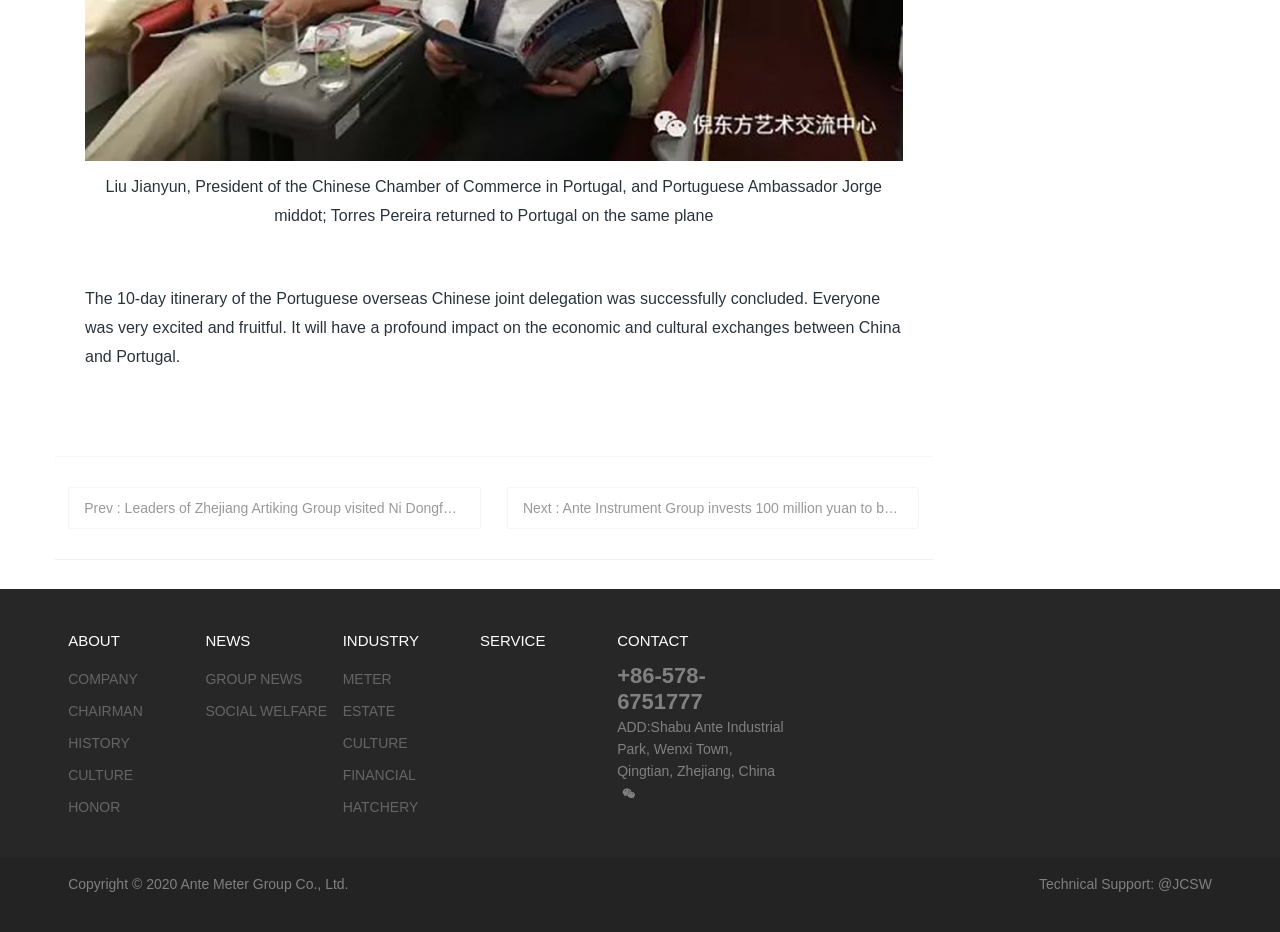Please identify the bounding box coordinates of the clickable region that I should interact with to perform the following instruction: "Click the 'Contact Us' link". The coordinates should be expressed as four float numbers between 0 and 1, i.e., [left, top, right, bottom].

None